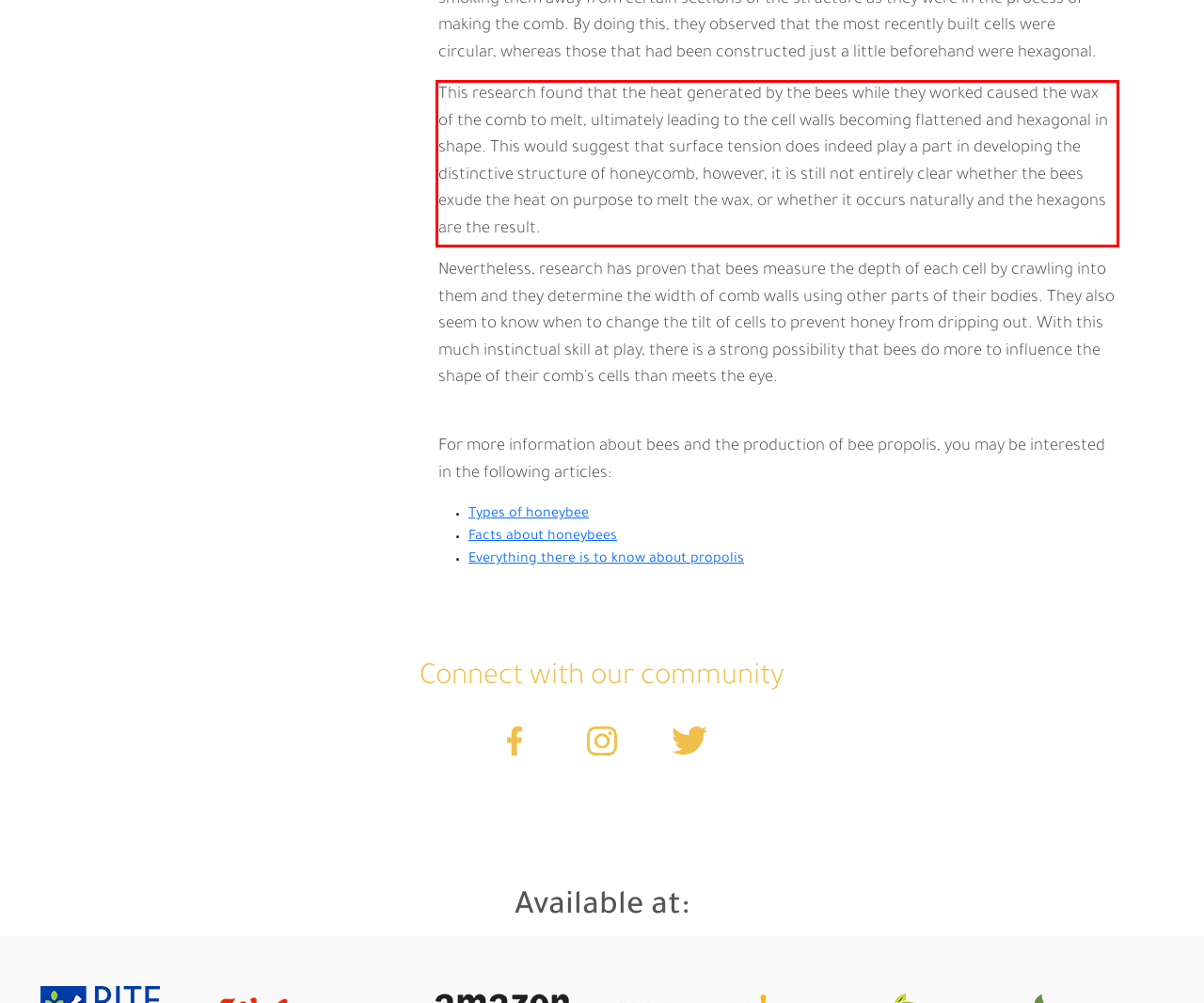Look at the provided screenshot of the webpage and perform OCR on the text within the red bounding box.

This research found that the heat generated by the bees while they worked caused the wax of the comb to melt, ultimately leading to the cell walls becoming flattened and hexagonal in shape. This would suggest that surface tension does indeed play a part in developing the distinctive structure of honeycomb, however, it is still not entirely clear whether the bees exude the heat on purpose to melt the wax, or whether it occurs naturally and the hexagons are the result.